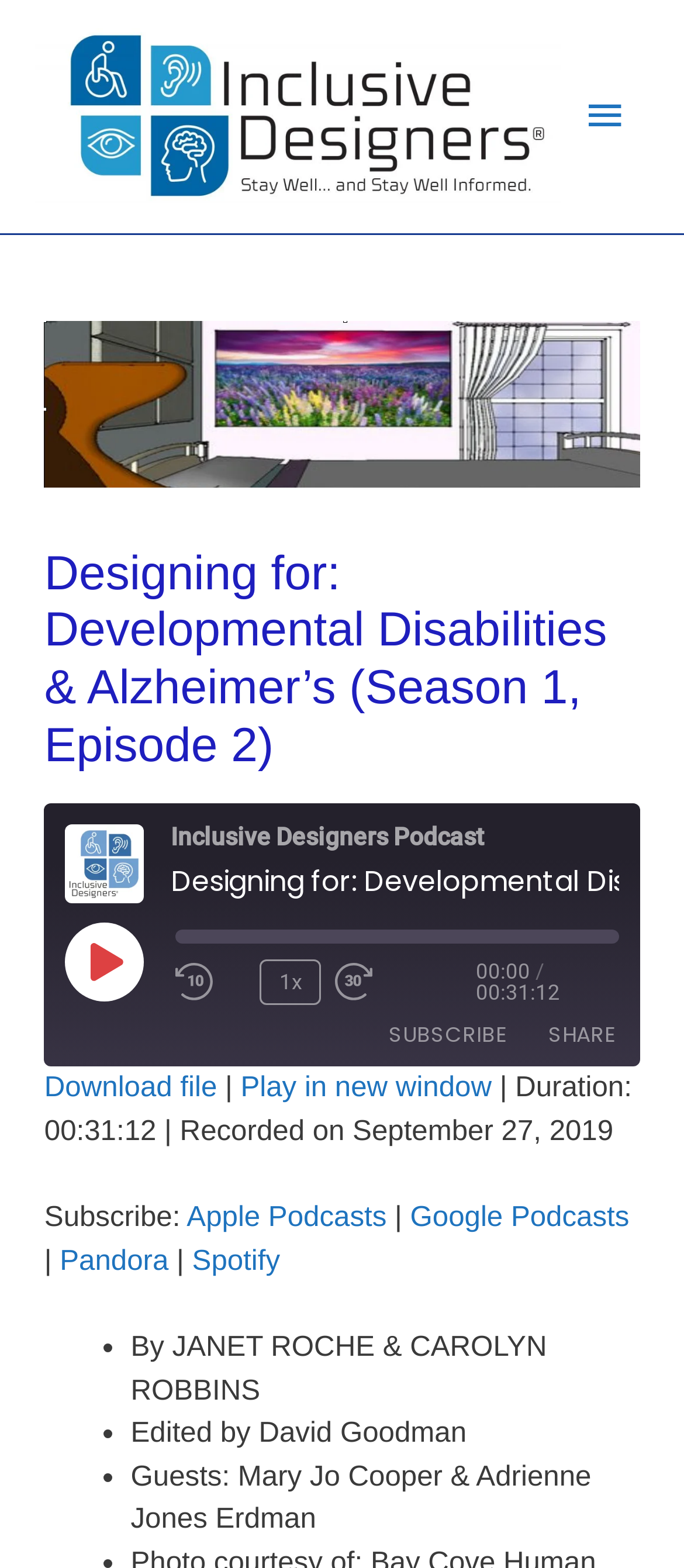Find and indicate the bounding box coordinates of the region you should select to follow the given instruction: "Share the episode on Facebook".

[0.283, 0.711, 0.36, 0.744]